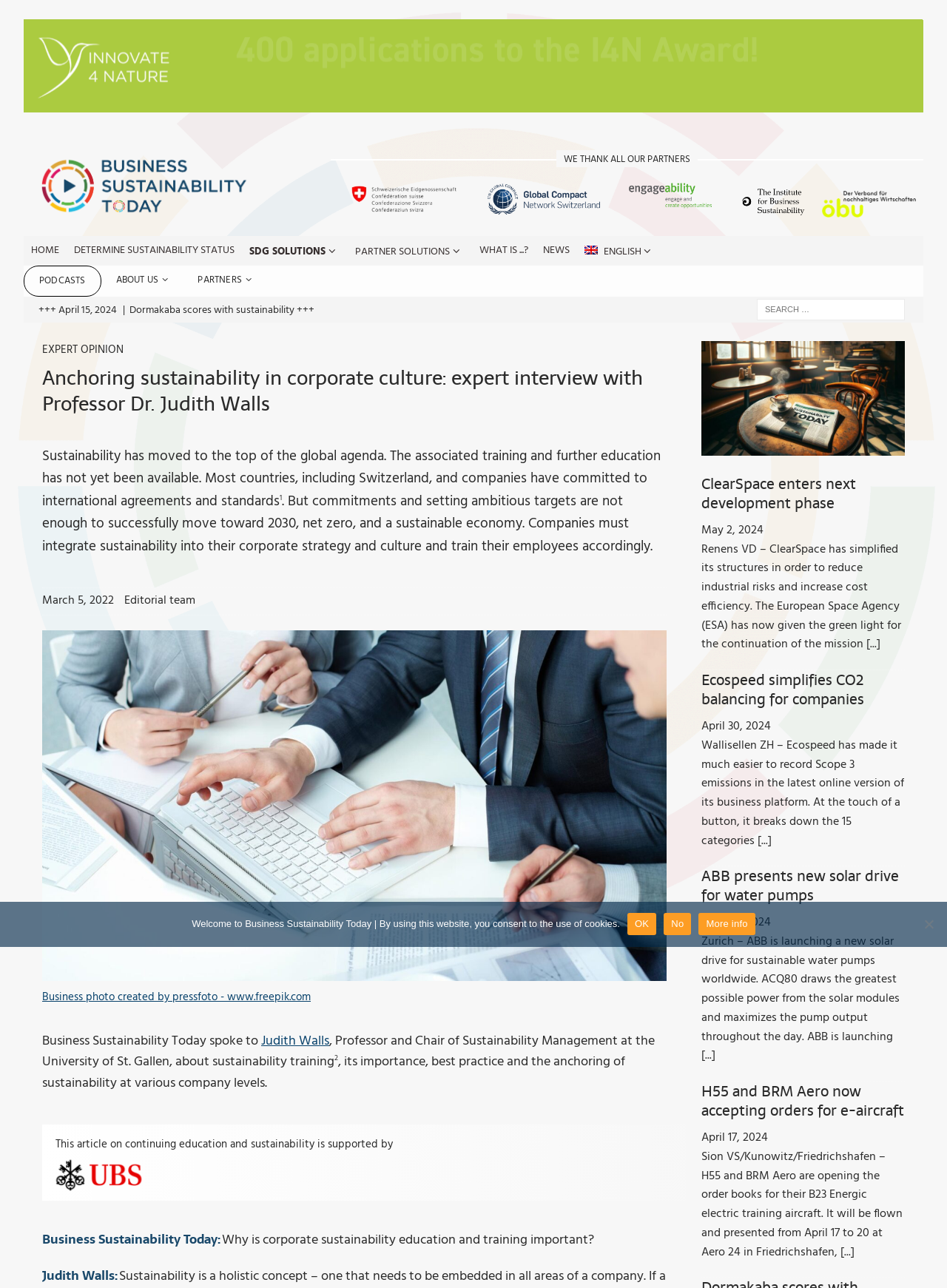Locate the bounding box coordinates of the clickable element to fulfill the following instruction: "Visit NZ Mares". Provide the coordinates as four float numbers between 0 and 1 in the format [left, top, right, bottom].

None